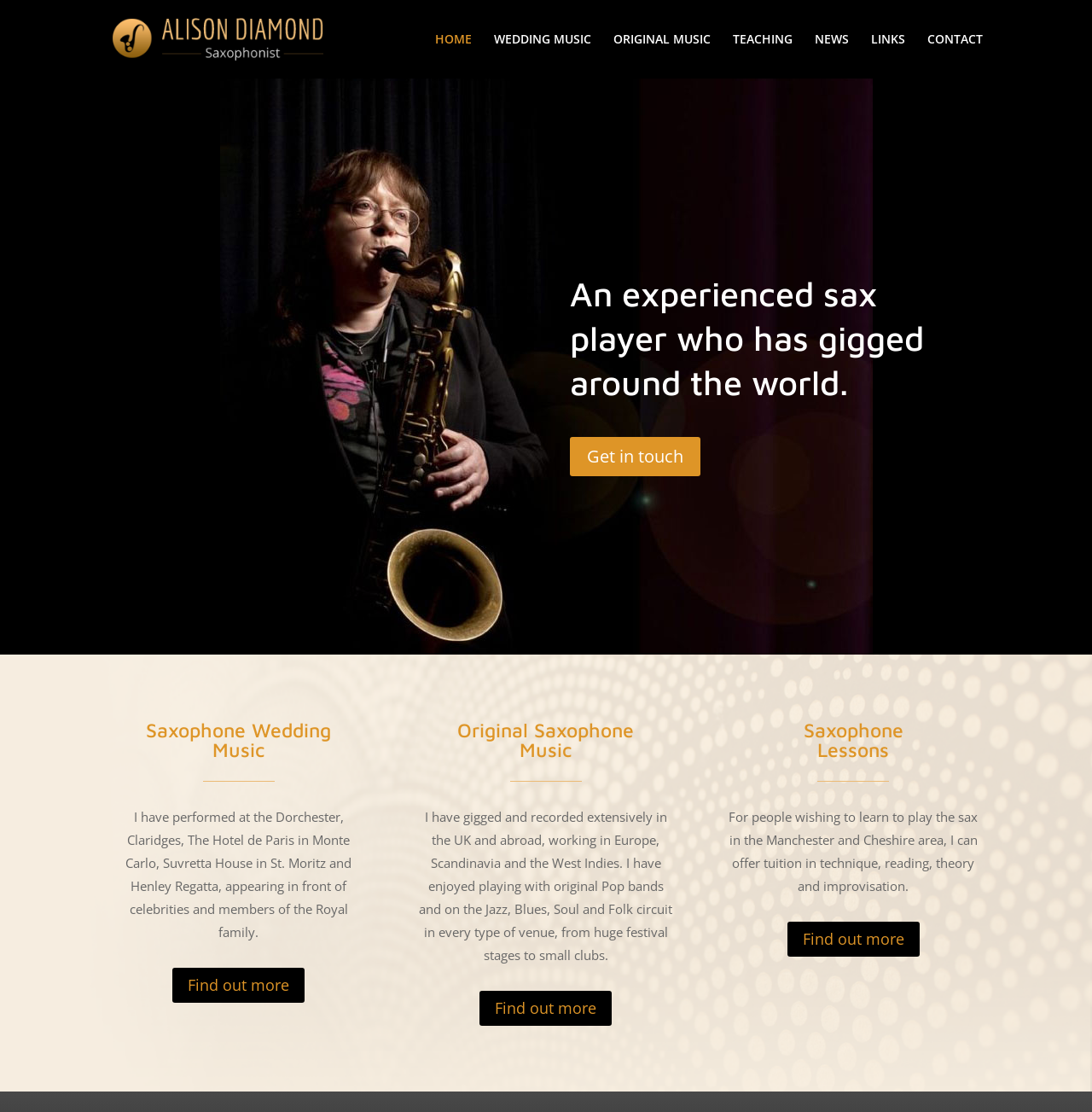Answer the following inquiry with a single word or phrase:
What is the profession of Alison Diamond?

Sax player